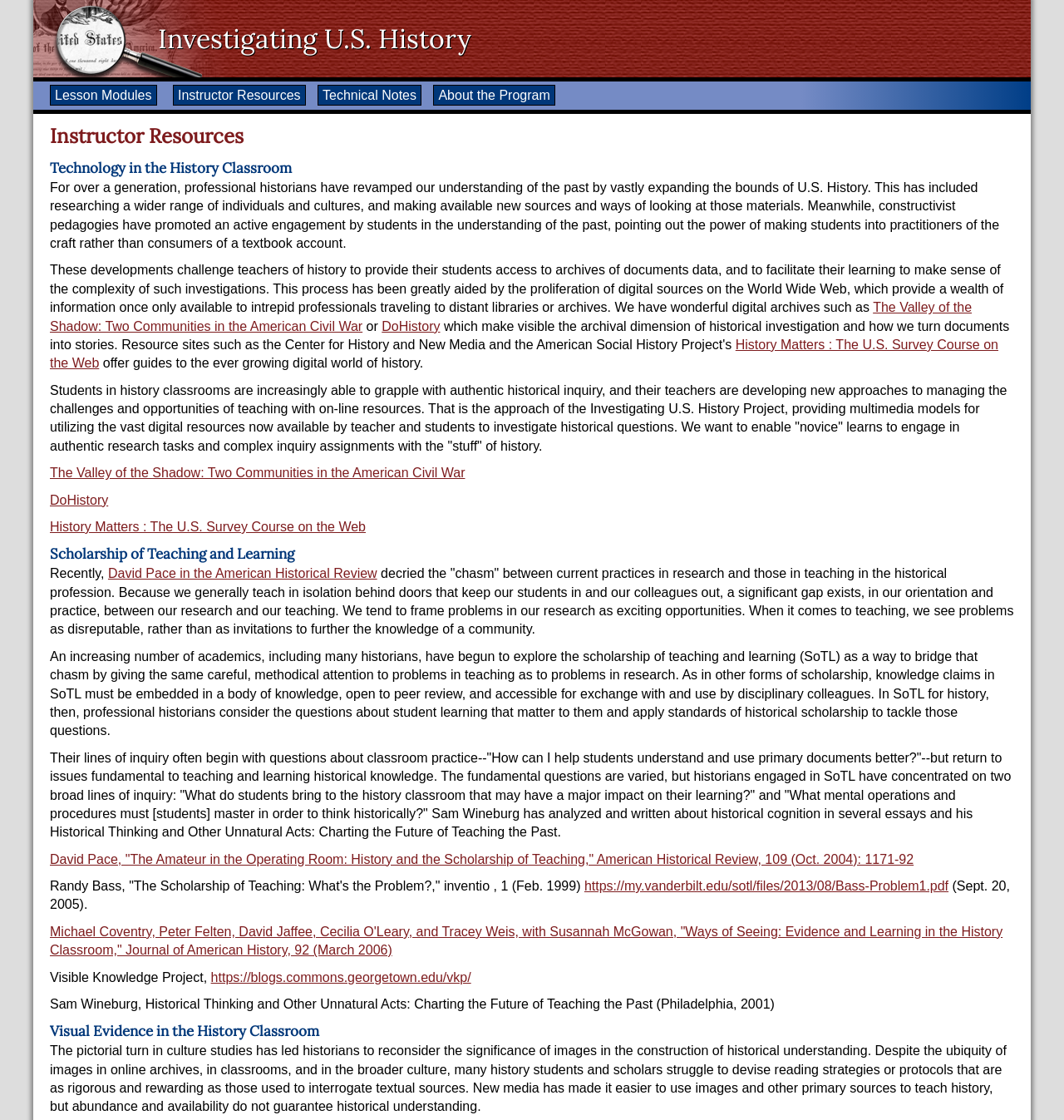Using the webpage screenshot and the element description https://blogs.commons.georgetown.edu/vkp/, determine the bounding box coordinates. Specify the coordinates in the format (top-left x, top-left y, bottom-right x, bottom-right y) with values ranging from 0 to 1.

[0.198, 0.866, 0.443, 0.879]